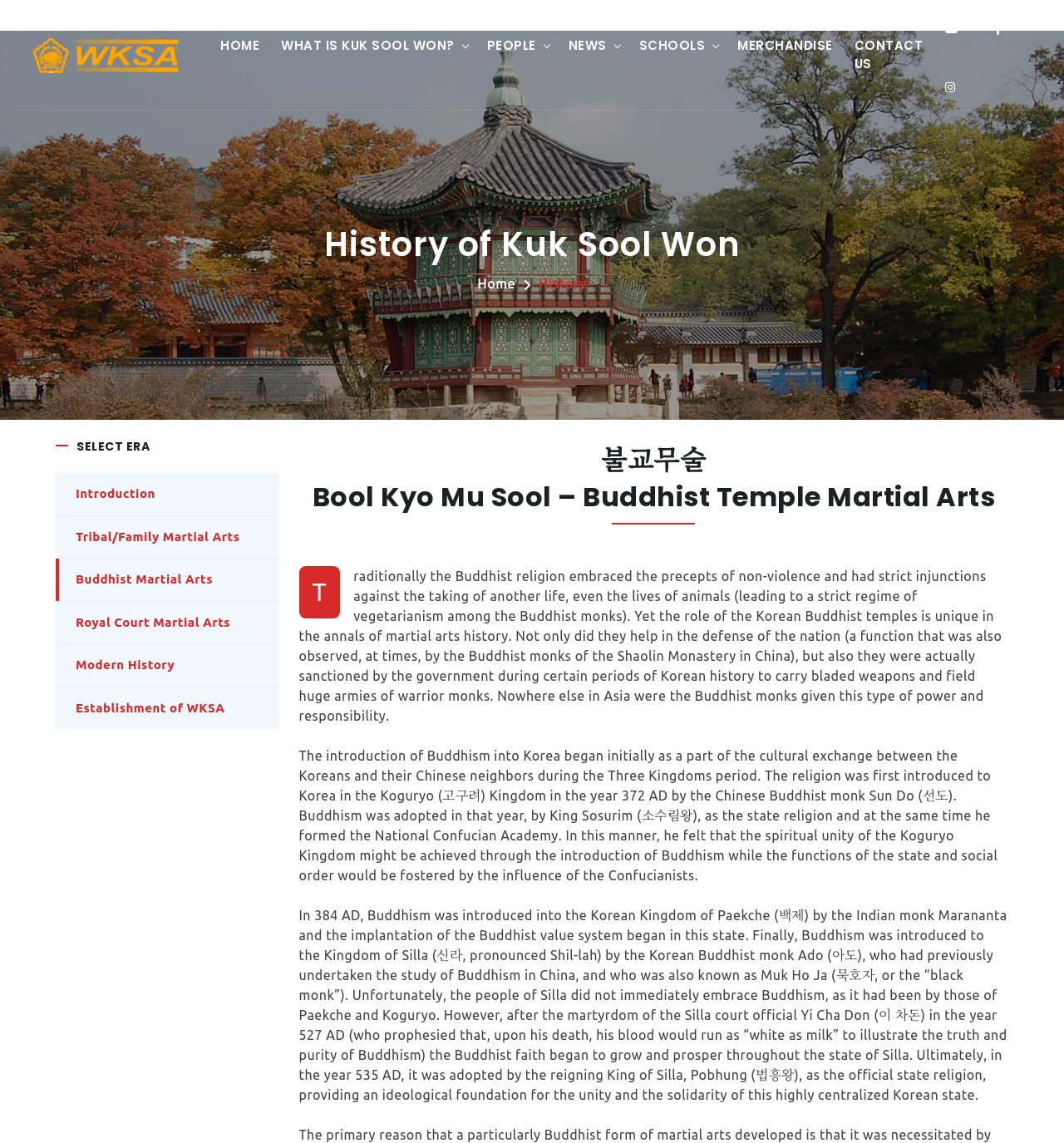Find the bounding box coordinates of the element's region that should be clicked in order to follow the given instruction: "Click the WHAT IS KUK SOOL WON? link". The coordinates should consist of four float numbers between 0 and 1, i.e., [left, top, right, bottom].

[0.258, 0.016, 0.433, 0.063]